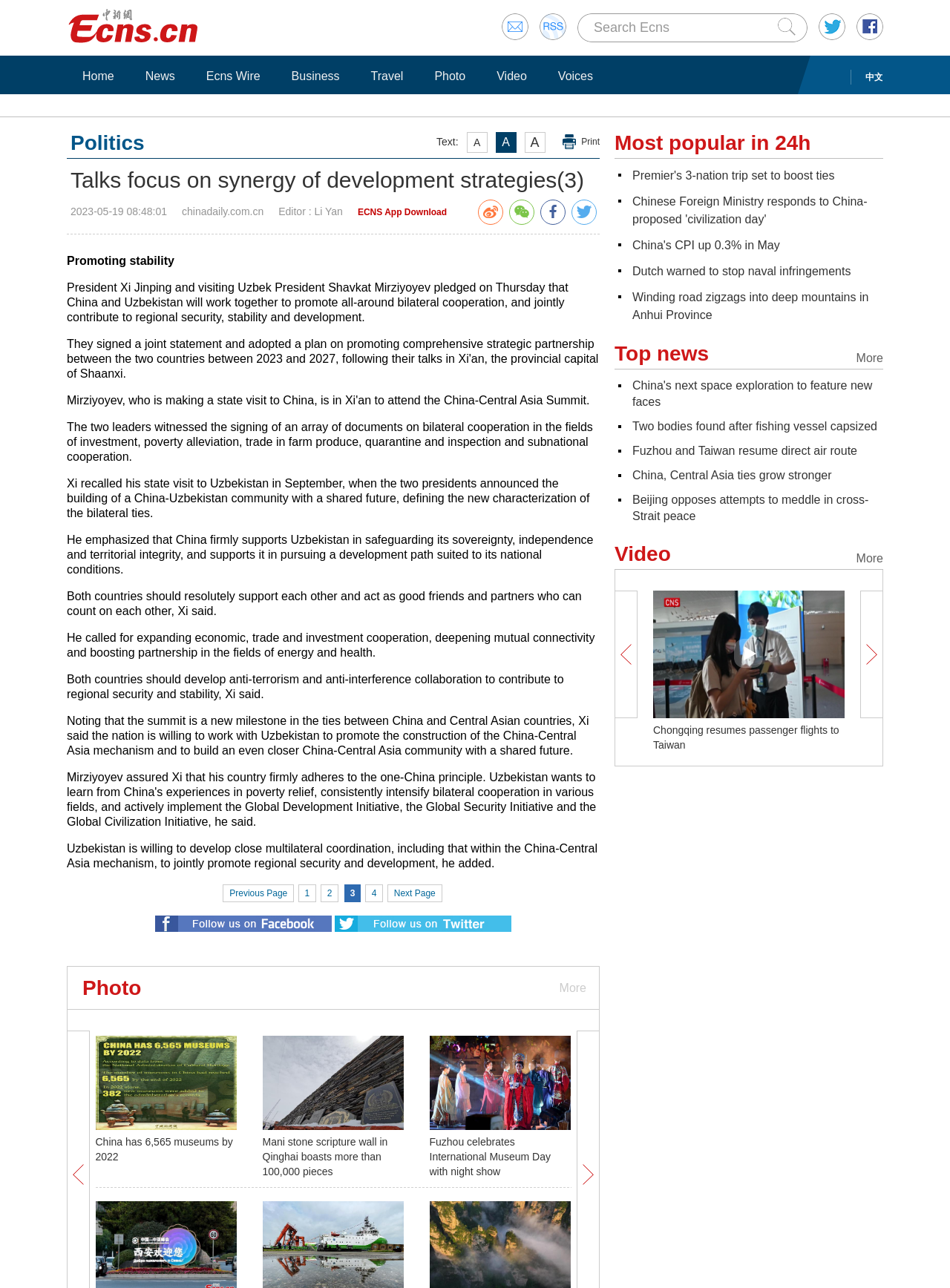Please identify the bounding box coordinates of the clickable area that will allow you to execute the instruction: "Click Submit".

[0.819, 0.014, 0.838, 0.028]